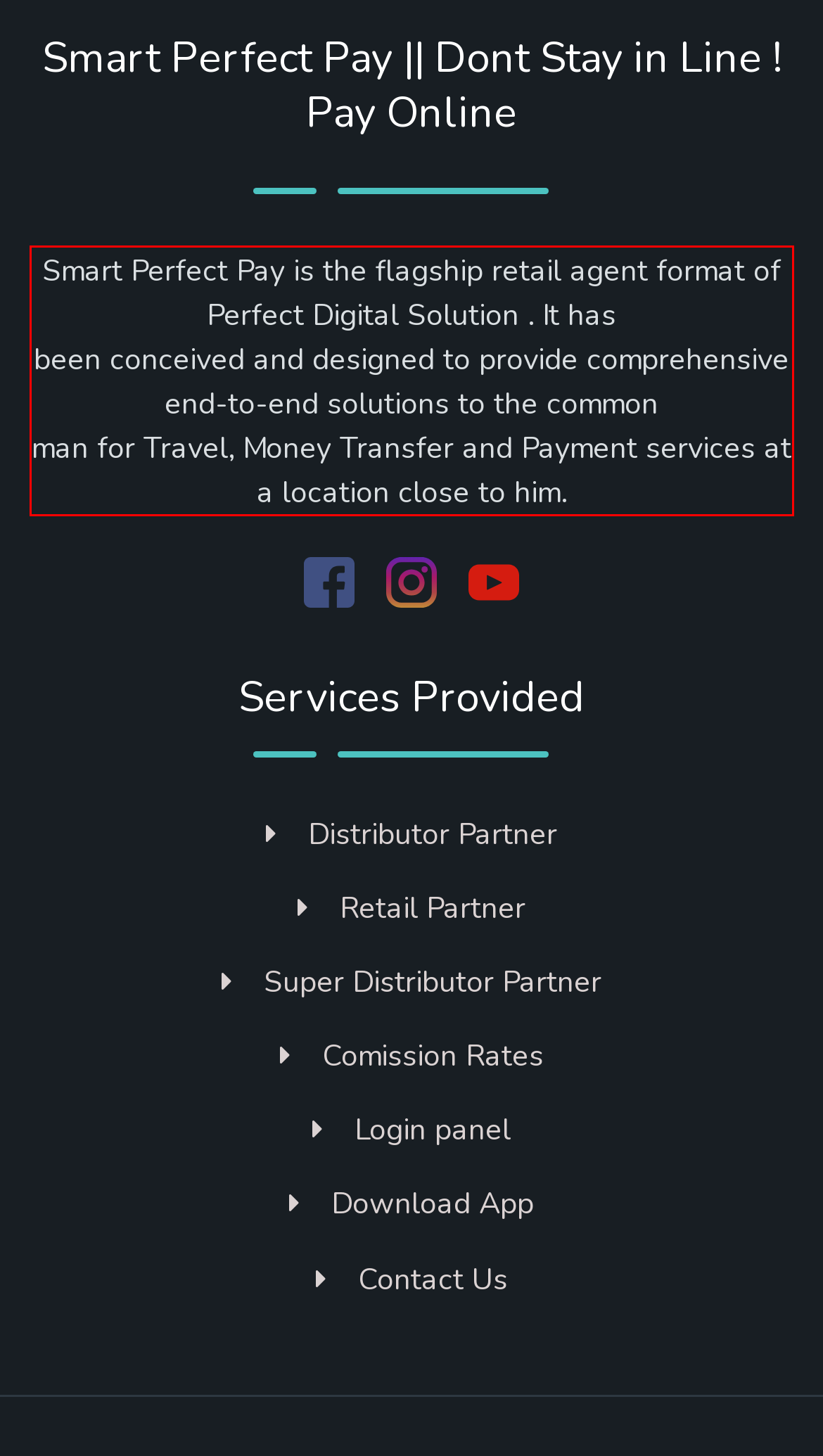Within the screenshot of a webpage, identify the red bounding box and perform OCR to capture the text content it contains.

Smart Perfect Pay is the flagship retail agent format of Perfect Digital Solution . It has been conceived and designed to provide comprehensive end-to-end solutions to the common man for Travel, Money Transfer and Payment services at a location close to him.